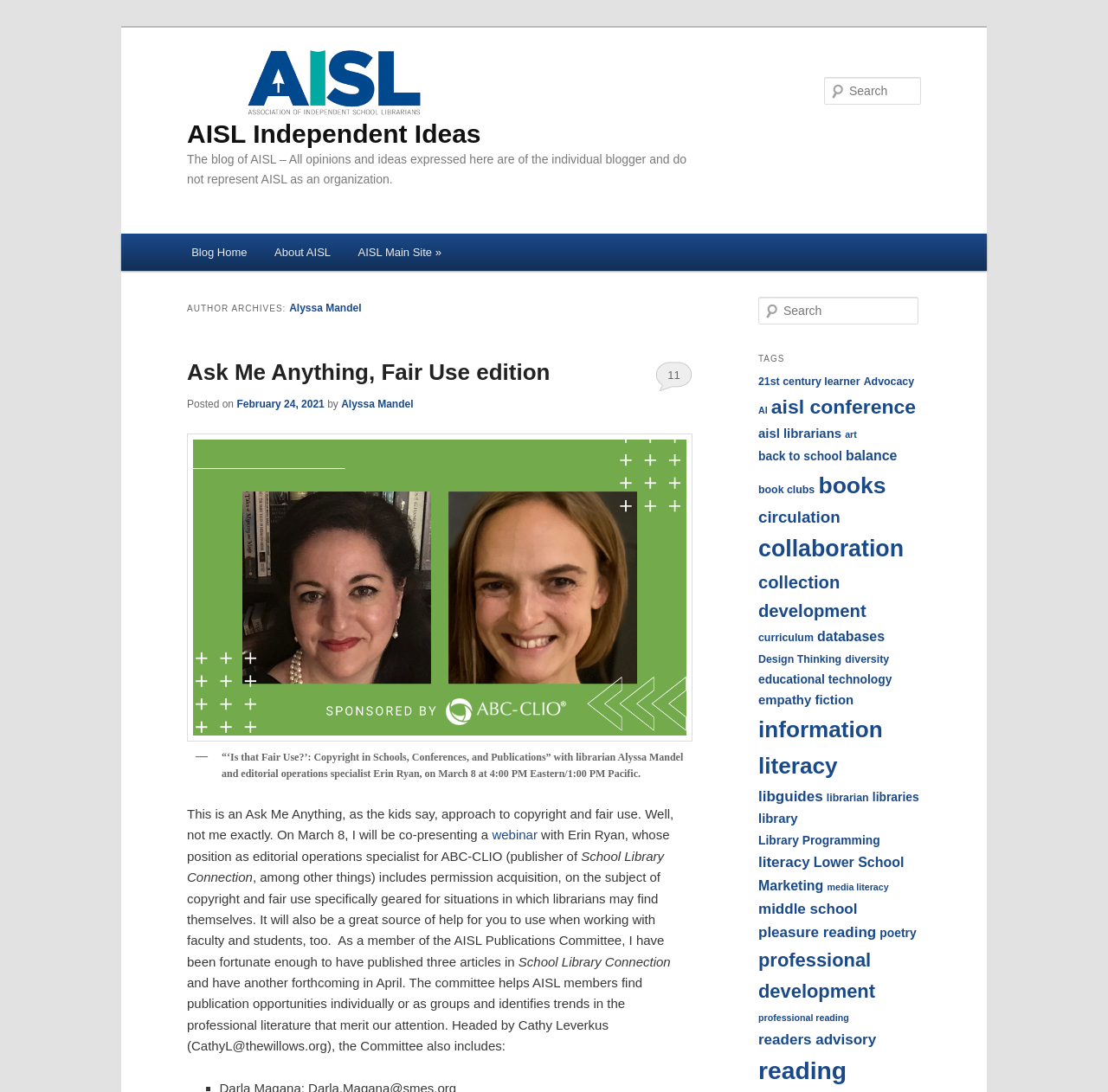Please identify the coordinates of the bounding box for the clickable region that will accomplish this instruction: "Read the article 'Ask Me Anything, Fair Use edition'".

[0.169, 0.329, 0.496, 0.353]